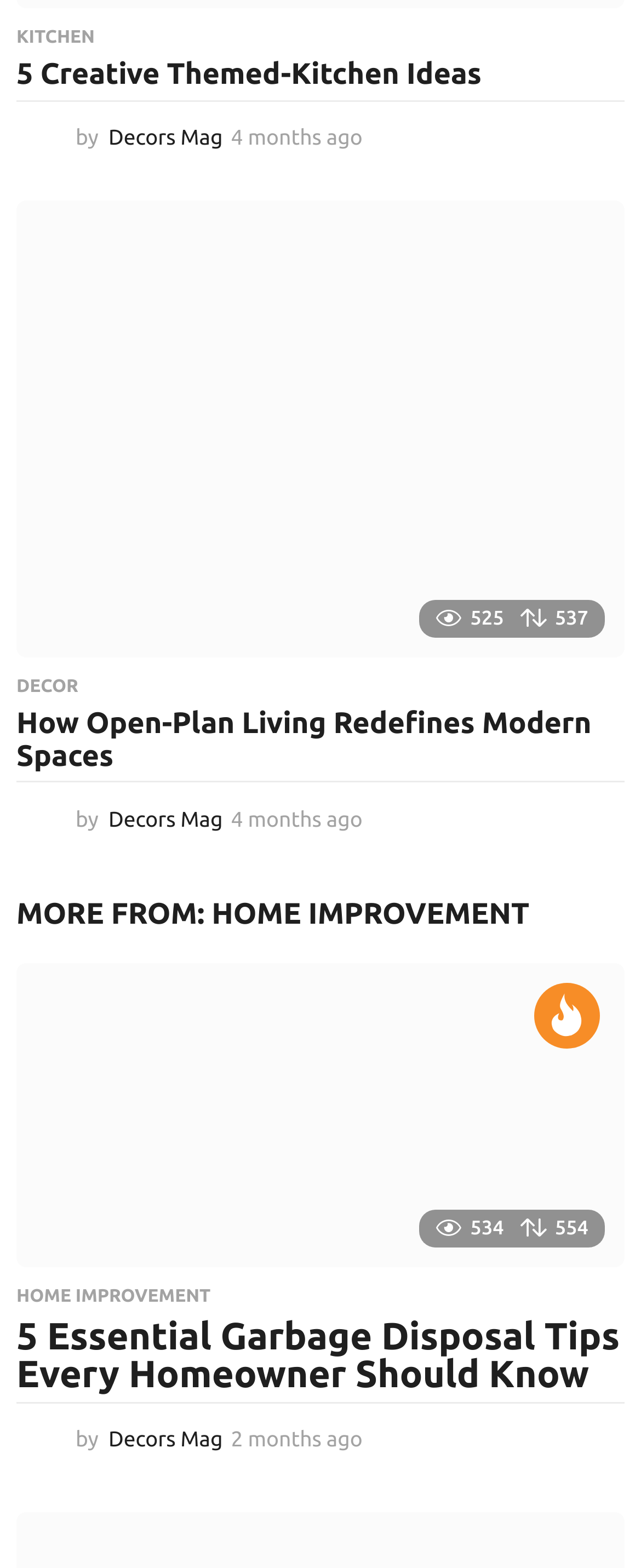Identify the bounding box coordinates of the region that needs to be clicked to carry out this instruction: "Learn about 'Garbage Disposal Tips'". Provide these coordinates as four float numbers ranging from 0 to 1, i.e., [left, top, right, bottom].

[0.026, 0.614, 0.974, 0.808]